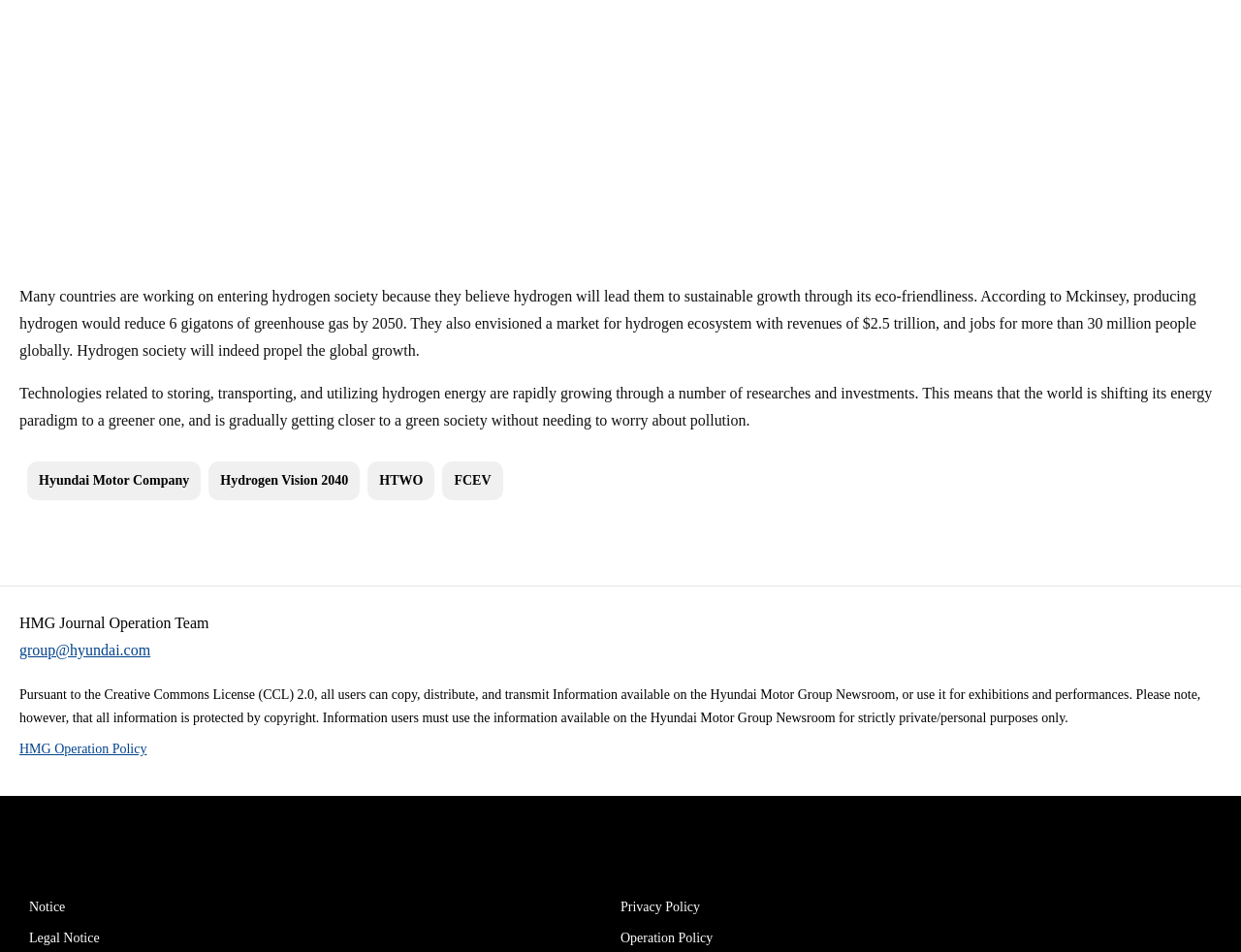Determine the bounding box coordinates for the UI element matching this description: "FCEV".

[0.357, 0.484, 0.405, 0.525]